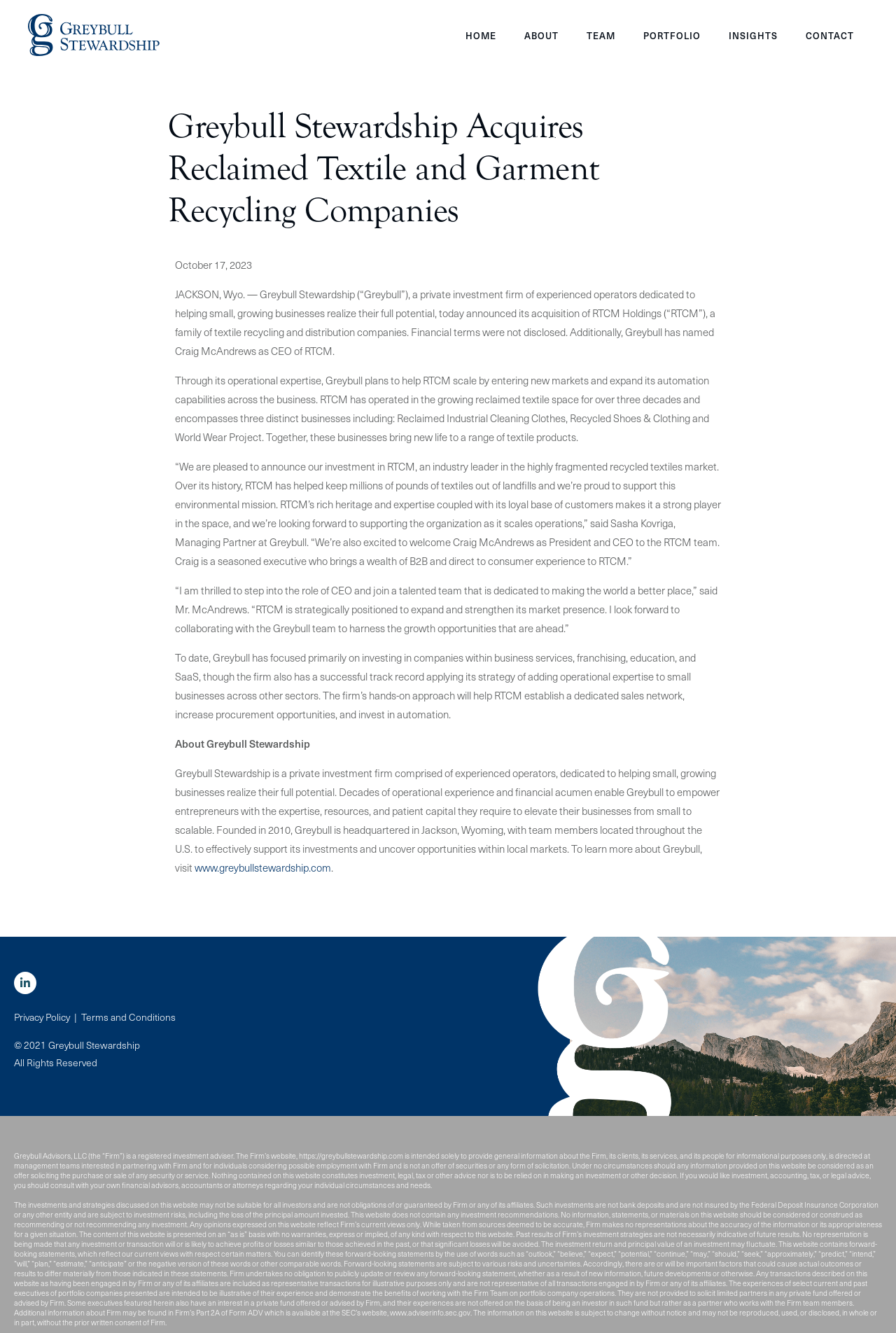Determine the bounding box coordinates of the clickable region to execute the instruction: "Click on the Greybull Stewardship link". The coordinates should be four float numbers between 0 and 1, denoted as [left, top, right, bottom].

[0.031, 0.011, 0.178, 0.042]